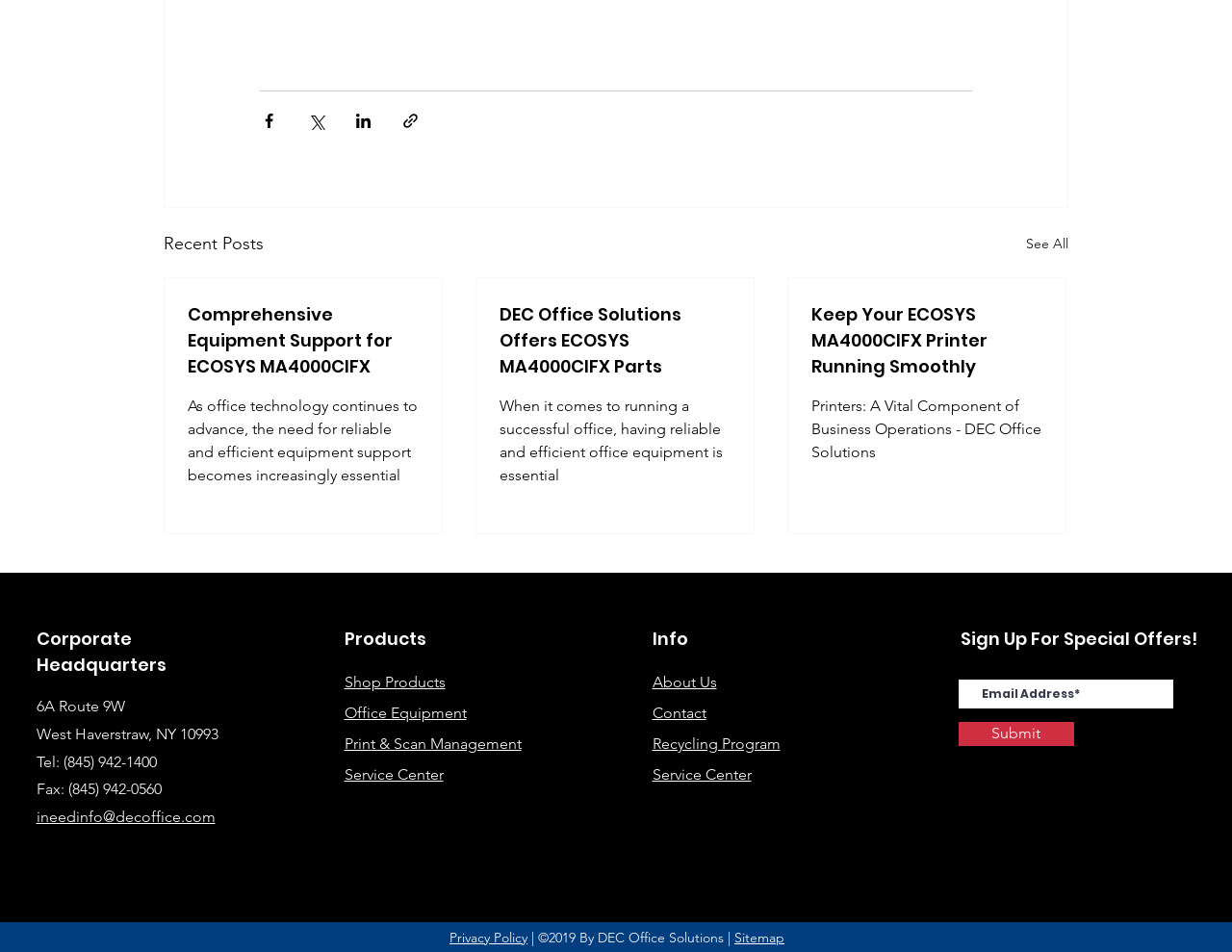Please predict the bounding box coordinates of the element's region where a click is necessary to complete the following instruction: "Share via Facebook". The coordinates should be represented by four float numbers between 0 and 1, i.e., [left, top, right, bottom].

[0.211, 0.117, 0.226, 0.136]